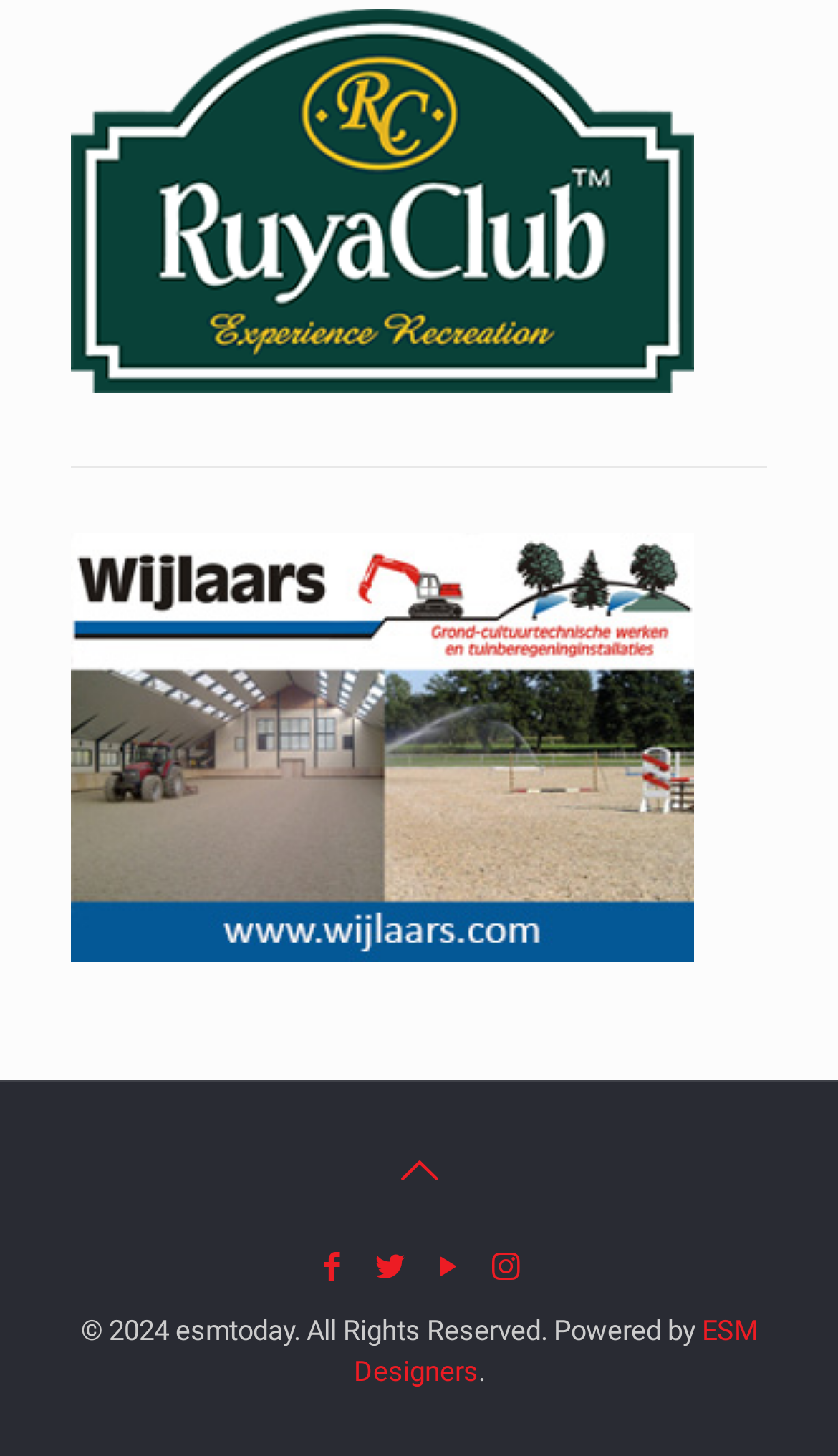How many links are there in the top section?
Please give a detailed and elaborate answer to the question based on the image.

In the top section of the webpage, there are two links, one with the text 'Ruya Club' and another without any text.